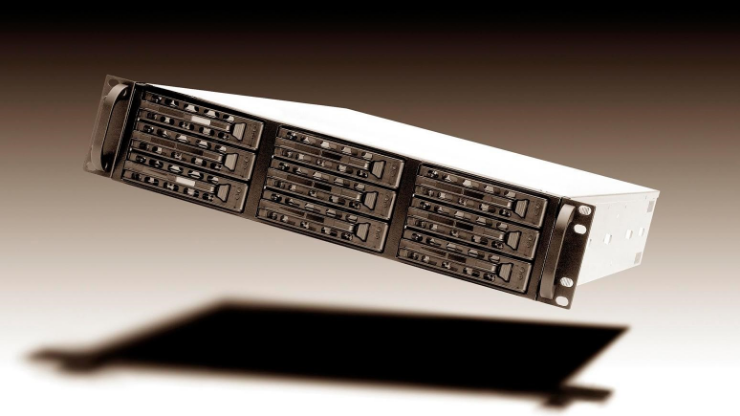Please use the details from the image to answer the following question comprehensively:
What is the ideal environment for this device?

The device is ideal for IT managers overseeing complex server environments, making it suitable for data centers or server rooms where remote access and management are crucial.